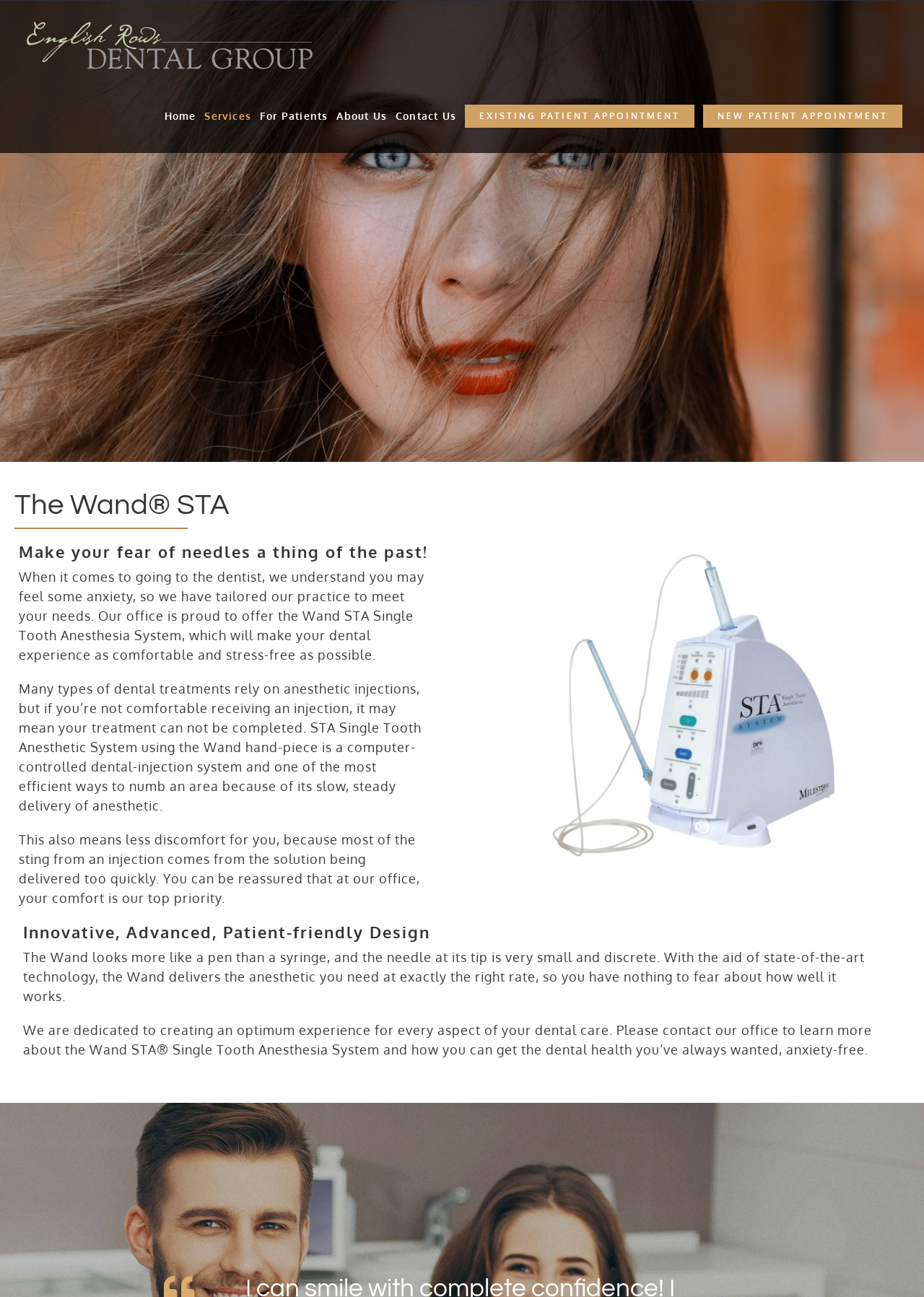Locate the bounding box coordinates of the area that needs to be clicked to fulfill the following instruction: "Check out the OUR TEAM section". The coordinates should be in the format of four float numbers between 0 and 1, namely [left, top, right, bottom].

None